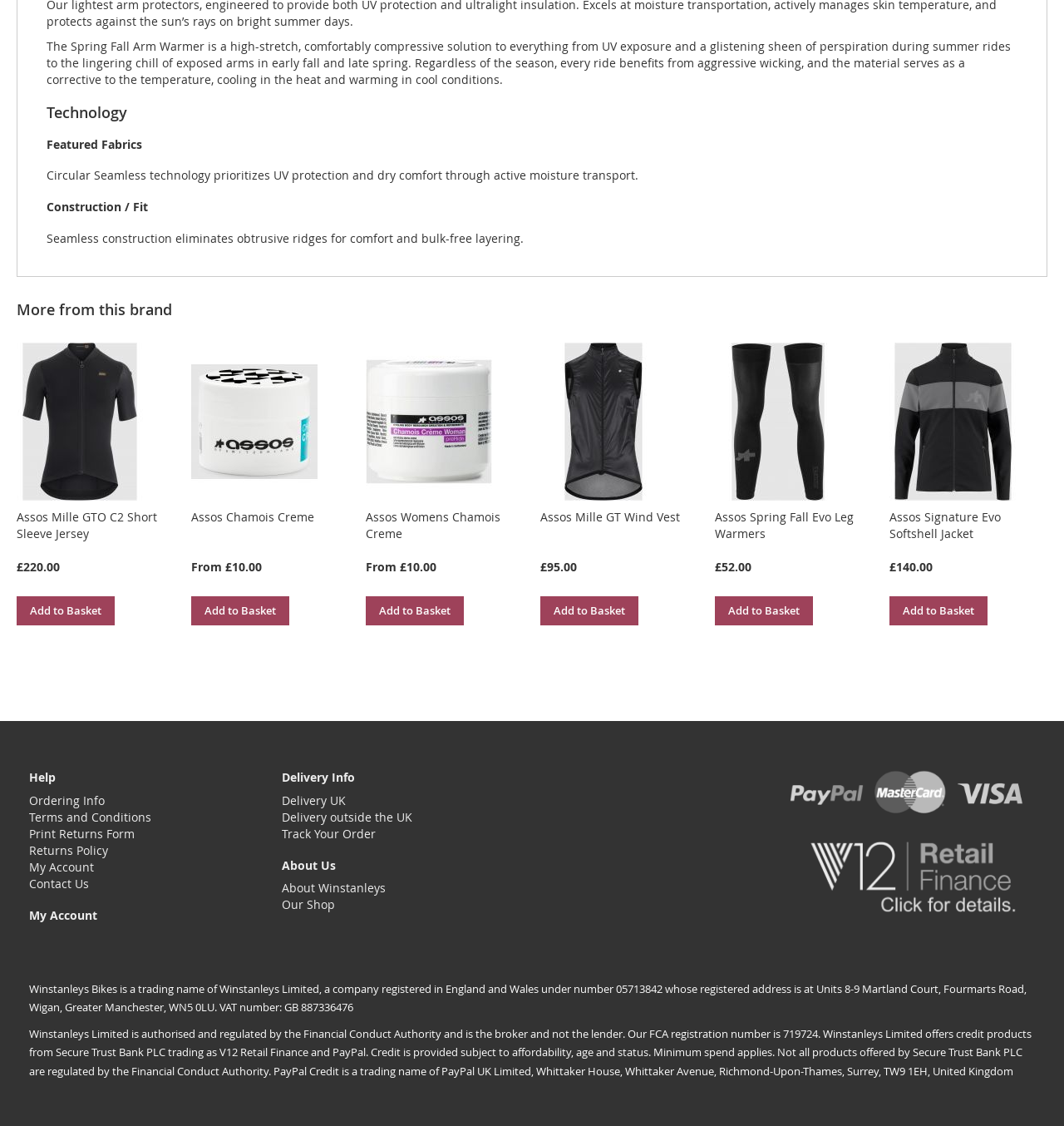Kindly provide the bounding box coordinates of the section you need to click on to fulfill the given instruction: "Click the 'Help' link".

[0.027, 0.683, 0.052, 0.698]